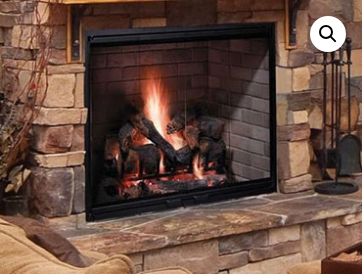Elaborate on all the elements present in the image.

This image showcases the Majestic Biltmore Decorative Wood Burning Fireplace, highlighting its elegant and functional design. The fireplace features a spacious viewing area framed by a sleek black glass door, which enhances the aesthetic appeal of the blaze within. The fire burns brightly, casting a warm glow that accentuates the rustic stonework surrounding the unit. The fireplace's classic masonry style and detailed craftsmanship add a charming element to the living space, making it a perfect centerpiece for cozy gatherings. Ideal for home heating and ambiance, the Biltmore fireplace combines both style and efficiency, promising to elevate any interior décor.